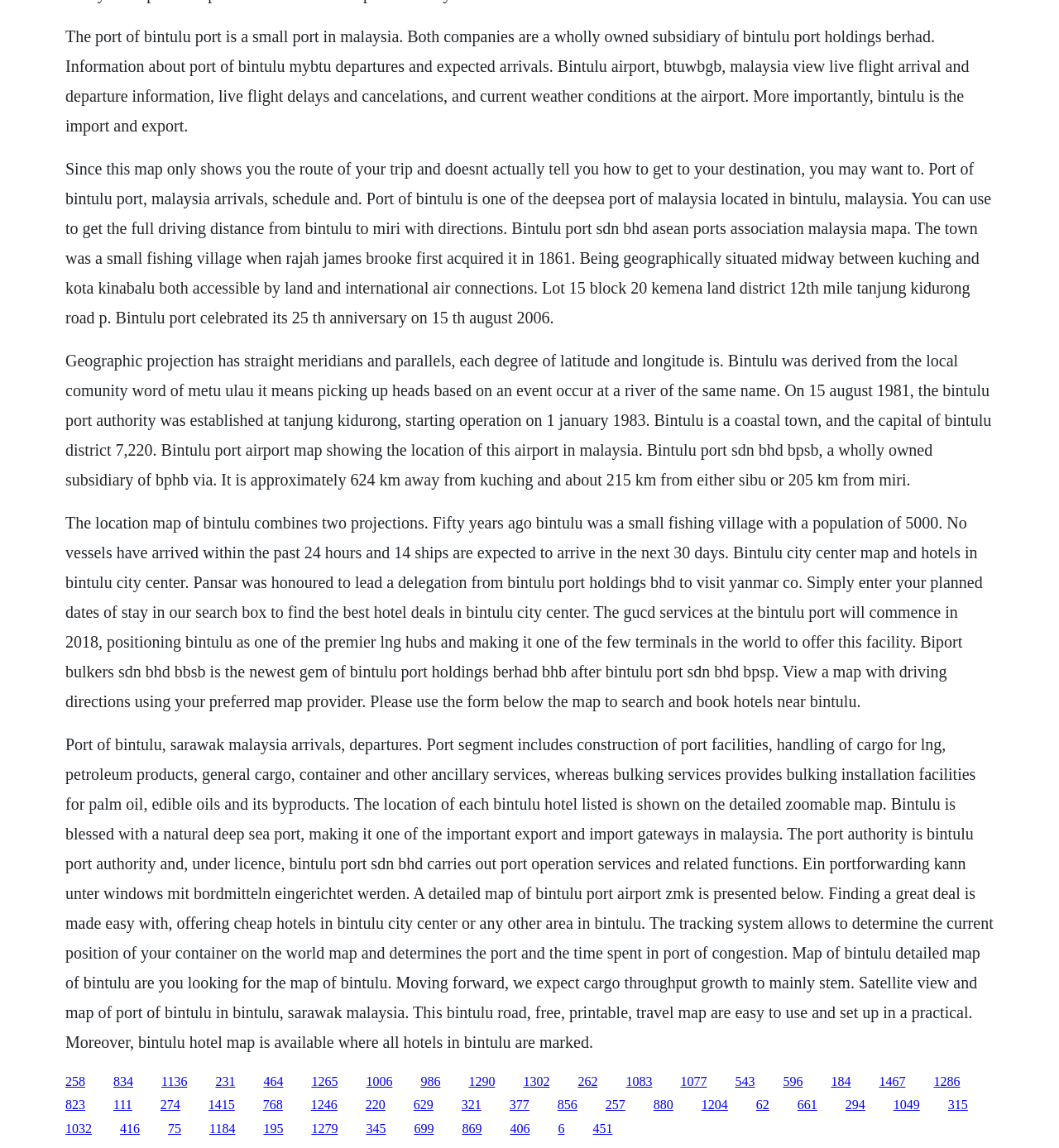What is the name of the company that operates Bintulu Port?
Please describe in detail the information shown in the image to answer the question.

The text mentions that Bintulu Port Sdn Bhd is a wholly owned subsidiary of Bintulu Port Holdings Berhad, and it carries out port operation services and related functions.